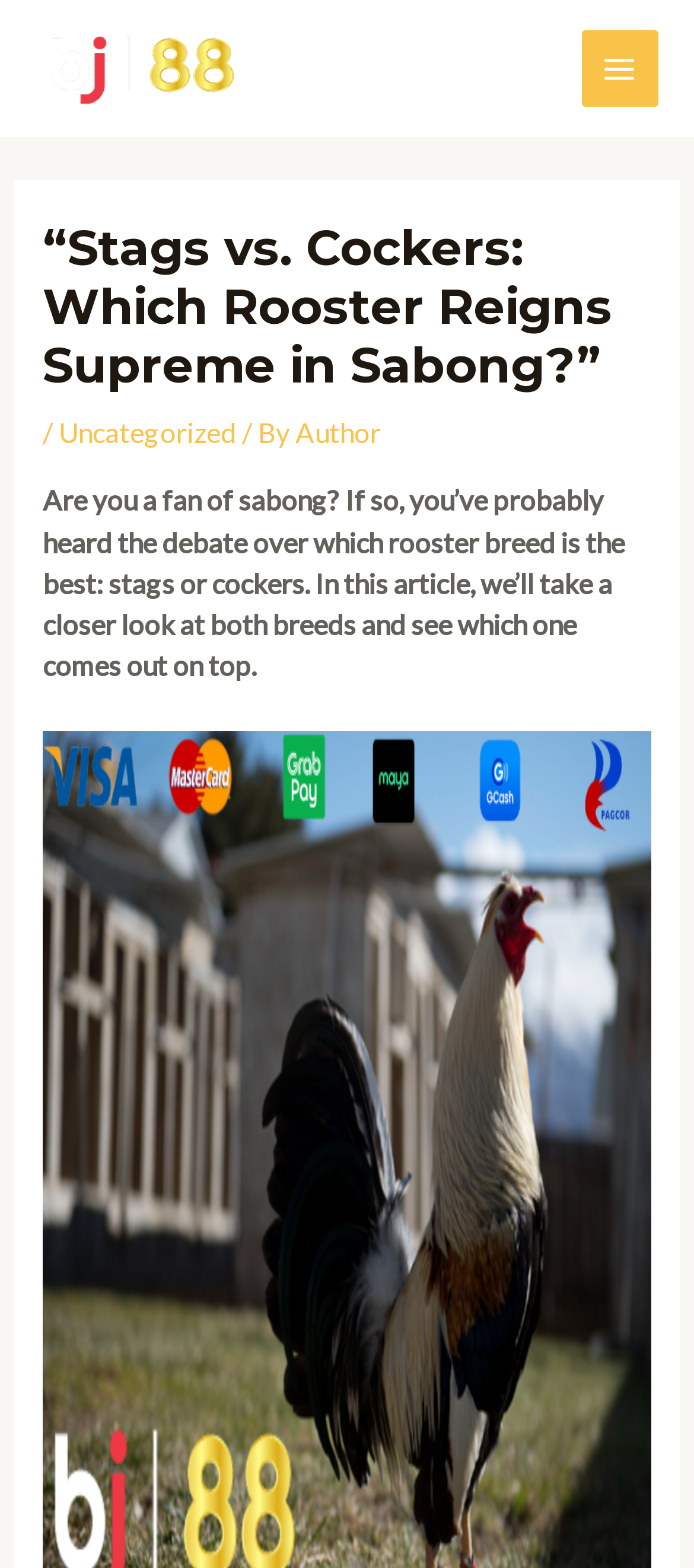What is the topic of the article?
Look at the image and respond with a one-word or short-phrase answer.

Sabong